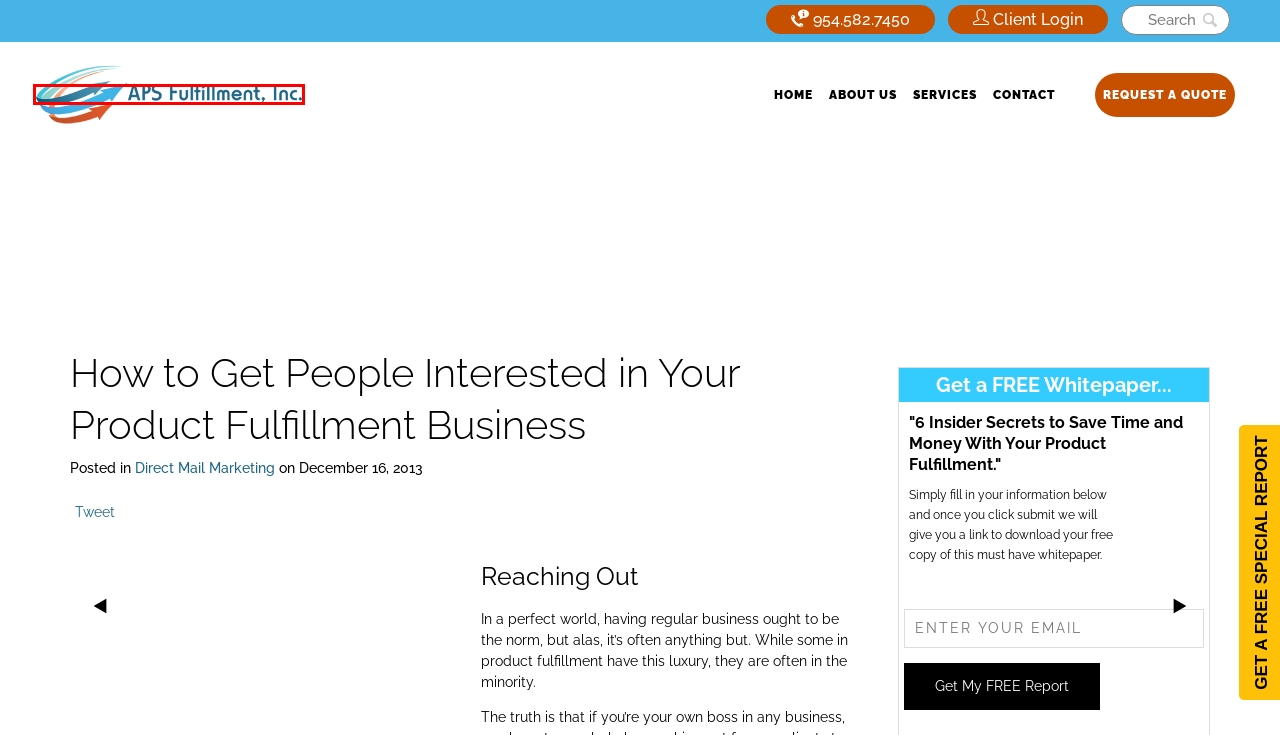You are provided with a screenshot of a webpage where a red rectangle bounding box surrounds an element. Choose the description that best matches the new webpage after clicking the element in the red bounding box. Here are the choices:
A. Dealing with the Future of Mail in Product Fulfillment
B. Fulfillment Service Overview - APS Fulfillment, Inc
C. E-Commerce Order Fulfillment Company In Miami, Florida | Warehousing & Product Fulfillment Services
D. Order Fulfillment Center Near Me | Product Fulfillment Near Me
E. Free Online Quote - APS Fulfillment, Inc
F. Direct Mail Marketing Archives - APS Fulfillment, Inc
G. Order Fulfillment Company | Fulfillment Services | Direct Mail Company in Miami, Florida
H. Experimenting to Increase Success in Product Fulfillment

C